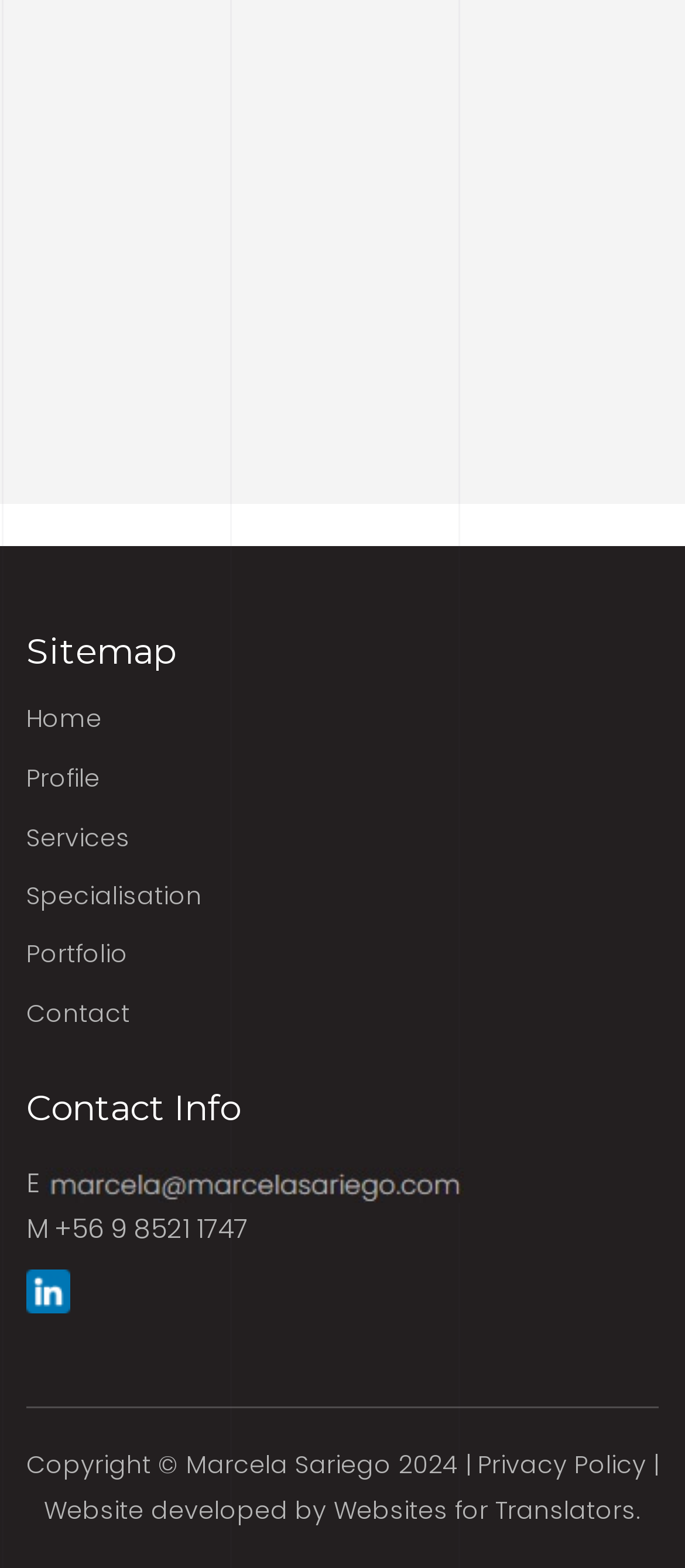Find the bounding box coordinates of the UI element according to this description: "Privacy Policy".

[0.697, 0.923, 0.944, 0.945]